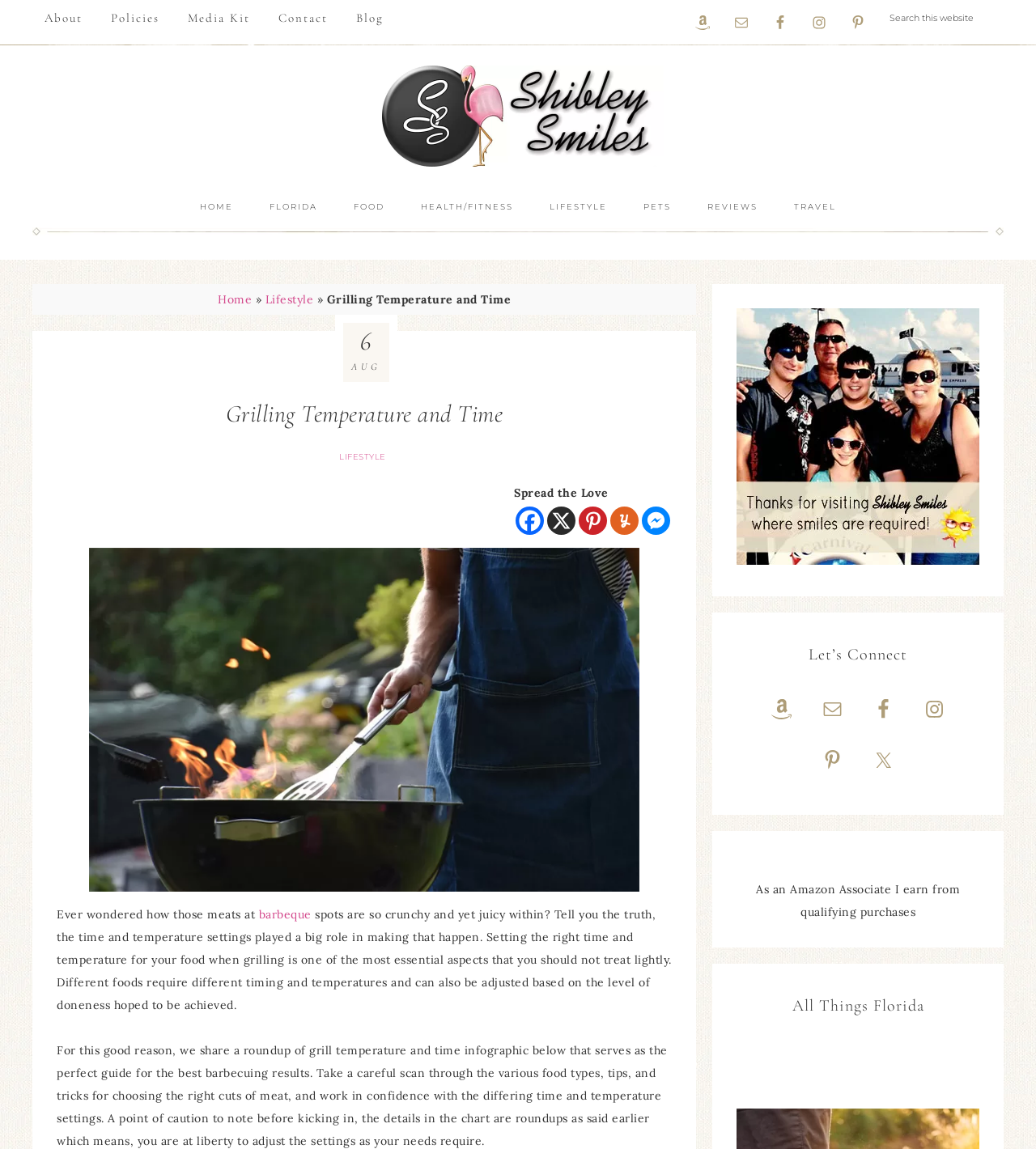Provide the bounding box coordinates of the area you need to click to execute the following instruction: "Follow on Facebook".

[0.498, 0.441, 0.525, 0.465]